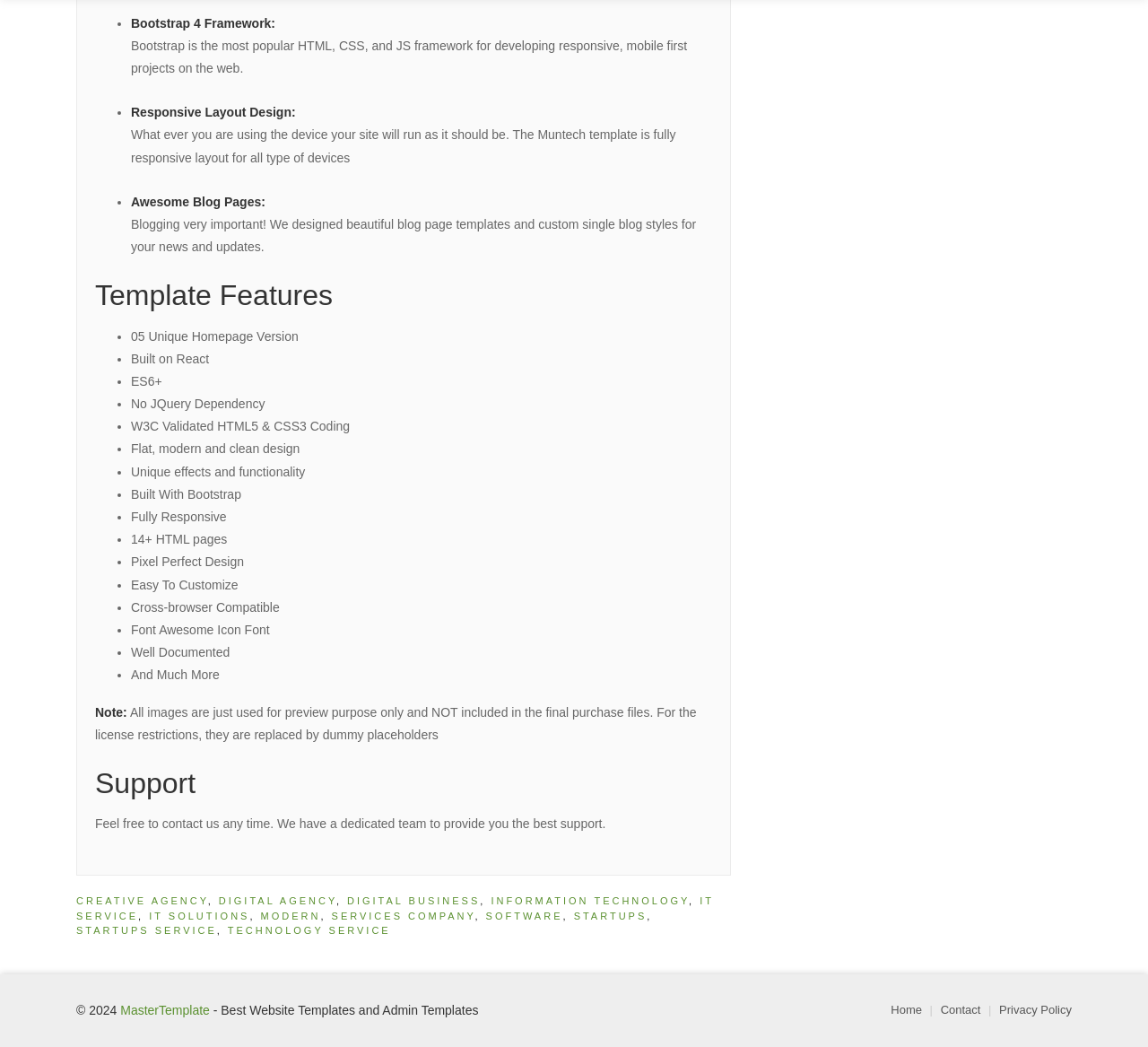Locate the bounding box of the UI element described by: "creative agency" in the given webpage screenshot.

[0.066, 0.855, 0.181, 0.866]